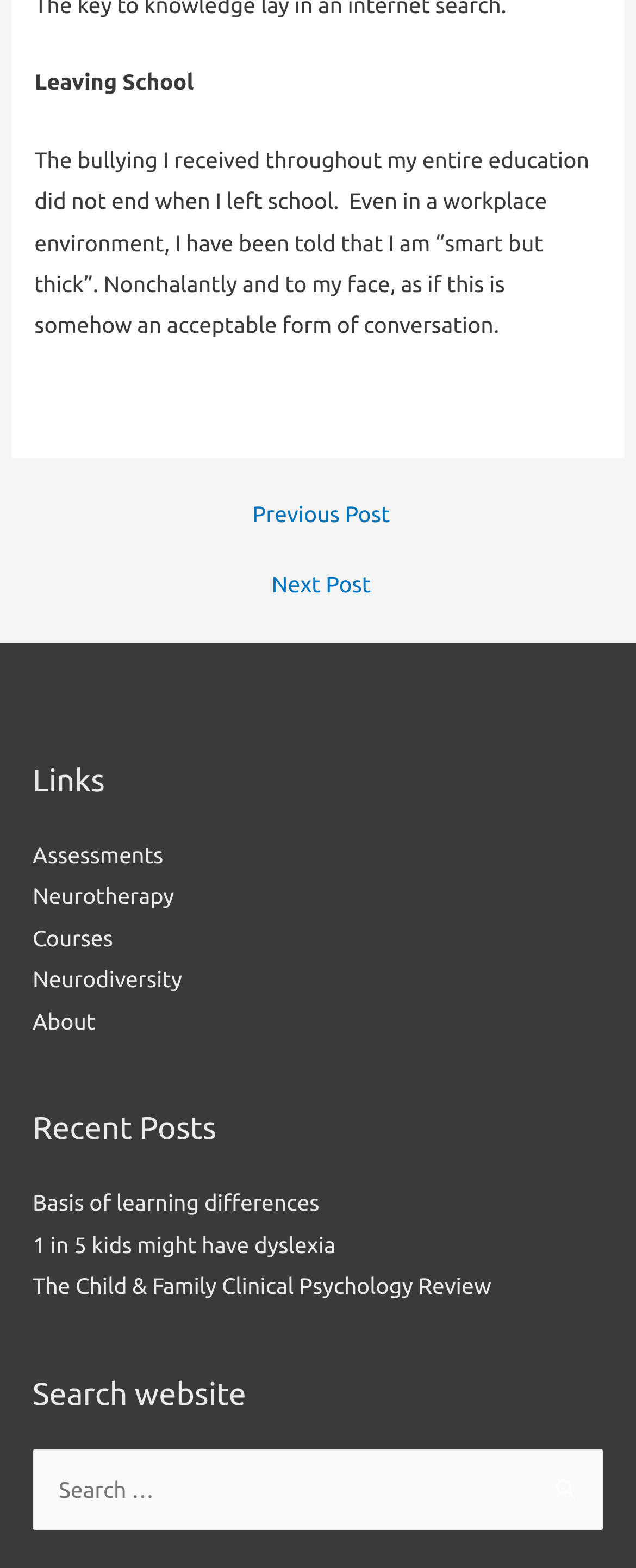Please specify the bounding box coordinates of the element that should be clicked to execute the given instruction: 'Read previous post'. Ensure the coordinates are four float numbers between 0 and 1, expressed as [left, top, right, bottom].

[0.024, 0.315, 0.986, 0.342]